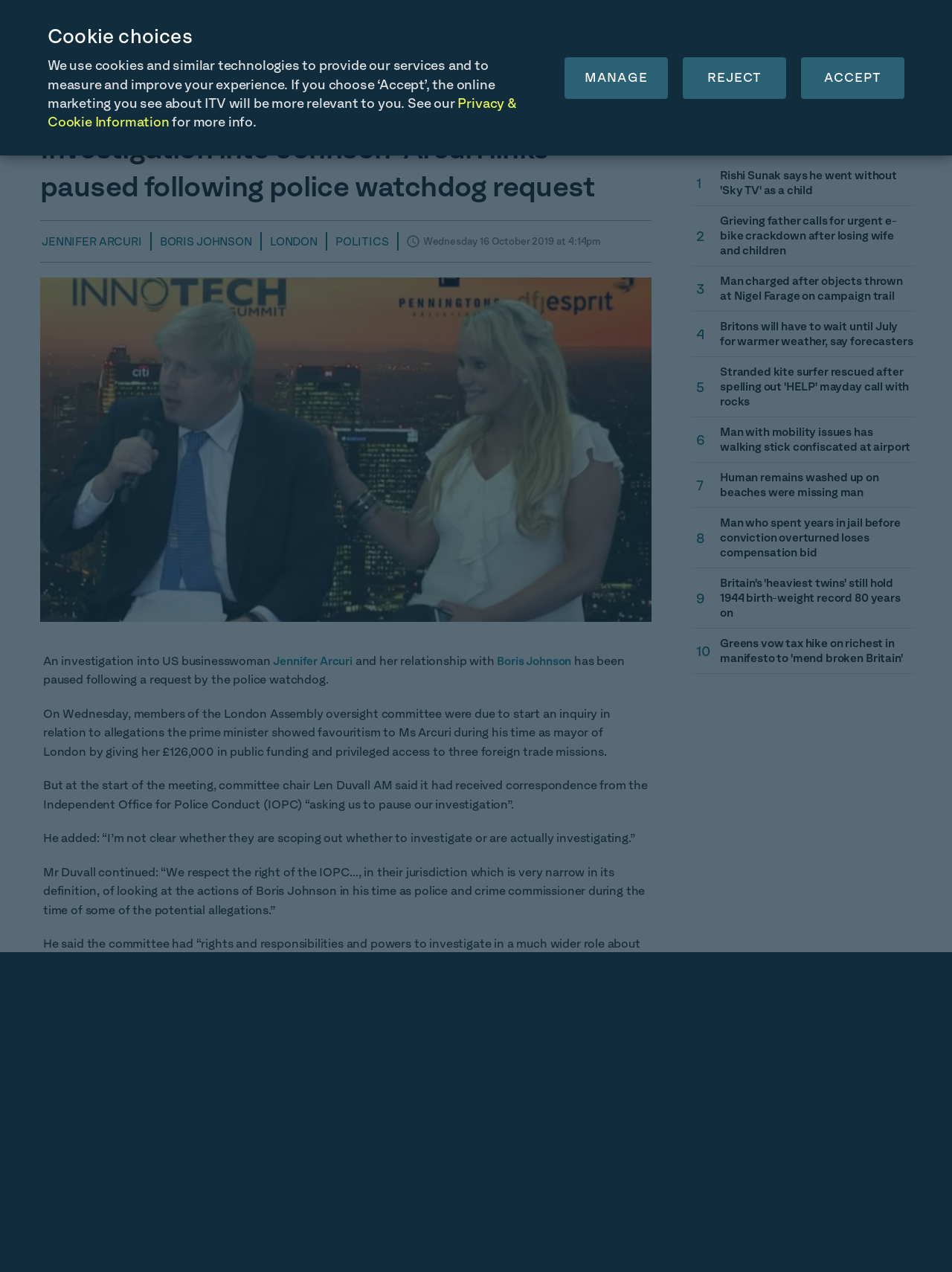Pinpoint the bounding box coordinates of the area that should be clicked to complete the following instruction: "Read the news about Johnson-Arcuri links". The coordinates must be given as four float numbers between 0 and 1, i.e., [left, top, right, bottom].

[0.042, 0.102, 0.684, 0.162]